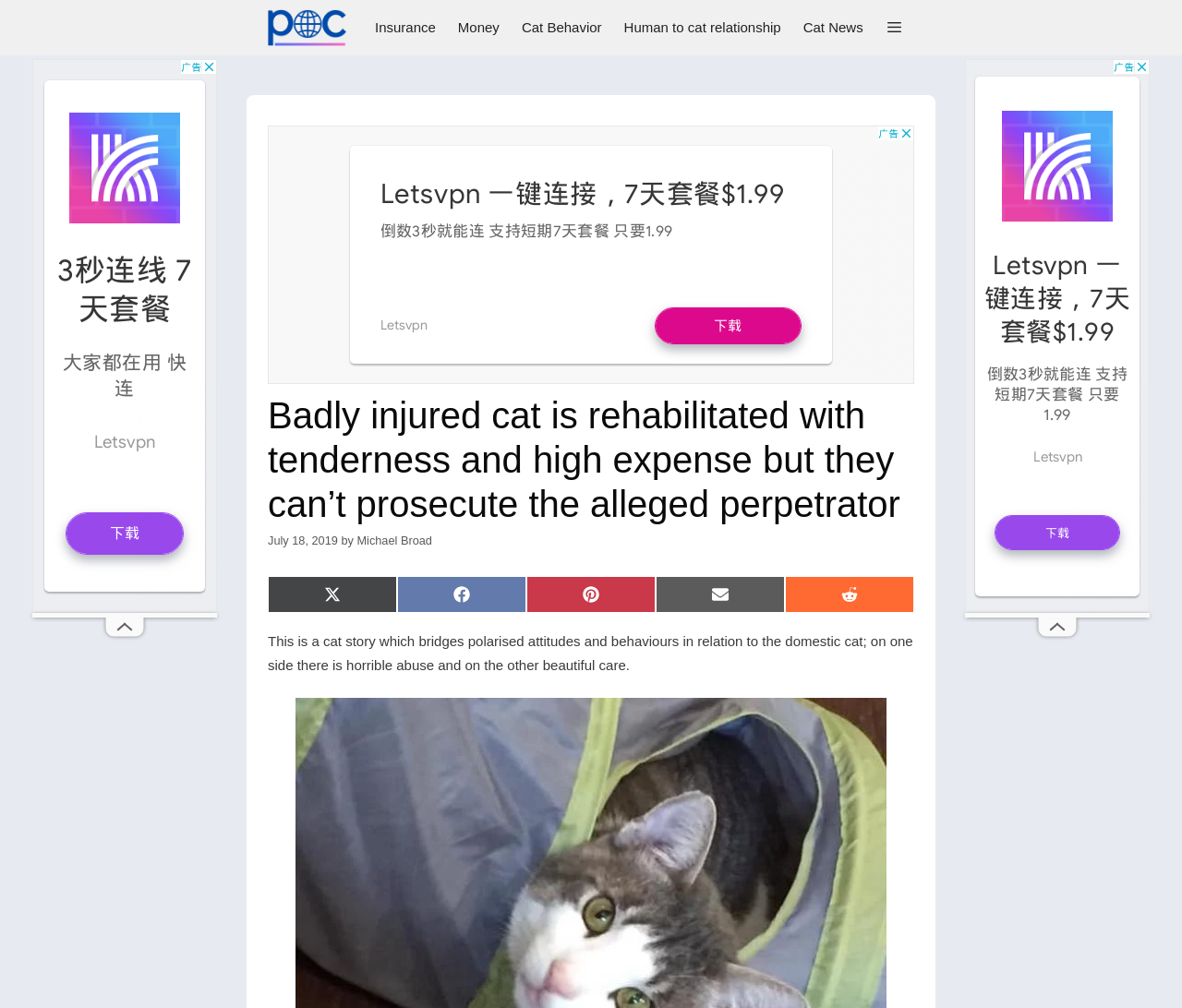Identify the bounding box for the element characterized by the following description: "Share on Pinterest".

[0.445, 0.571, 0.555, 0.608]